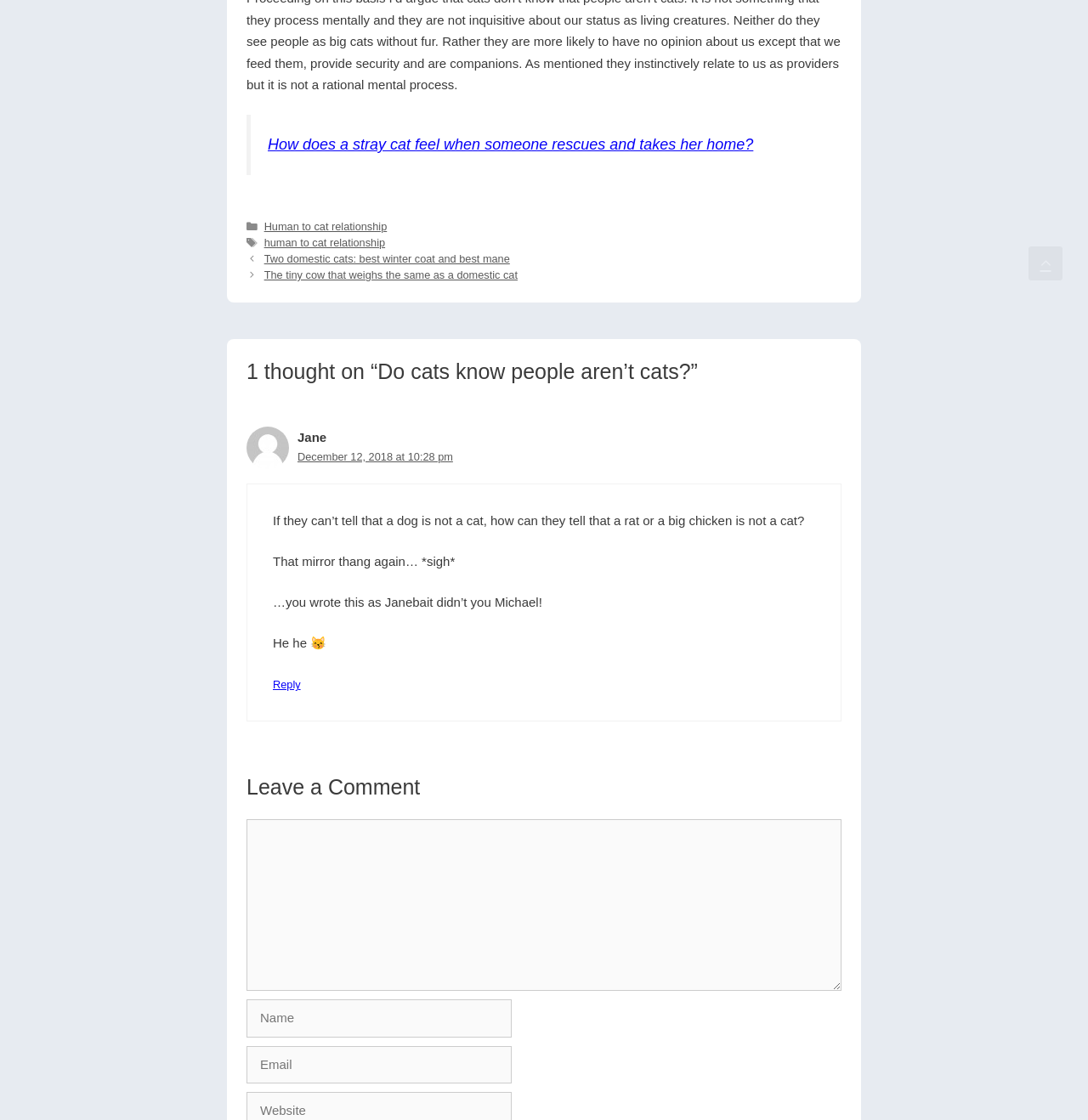What is the topic of the link above the article?
Provide a fully detailed and comprehensive answer to the question.

The topic of the link above the article can be found in the link element with the text 'How does a stray cat feel when someone rescues and takes her home?'. This element is a child of the blockquote element and has a bounding box with coordinates [0.246, 0.121, 0.692, 0.137].